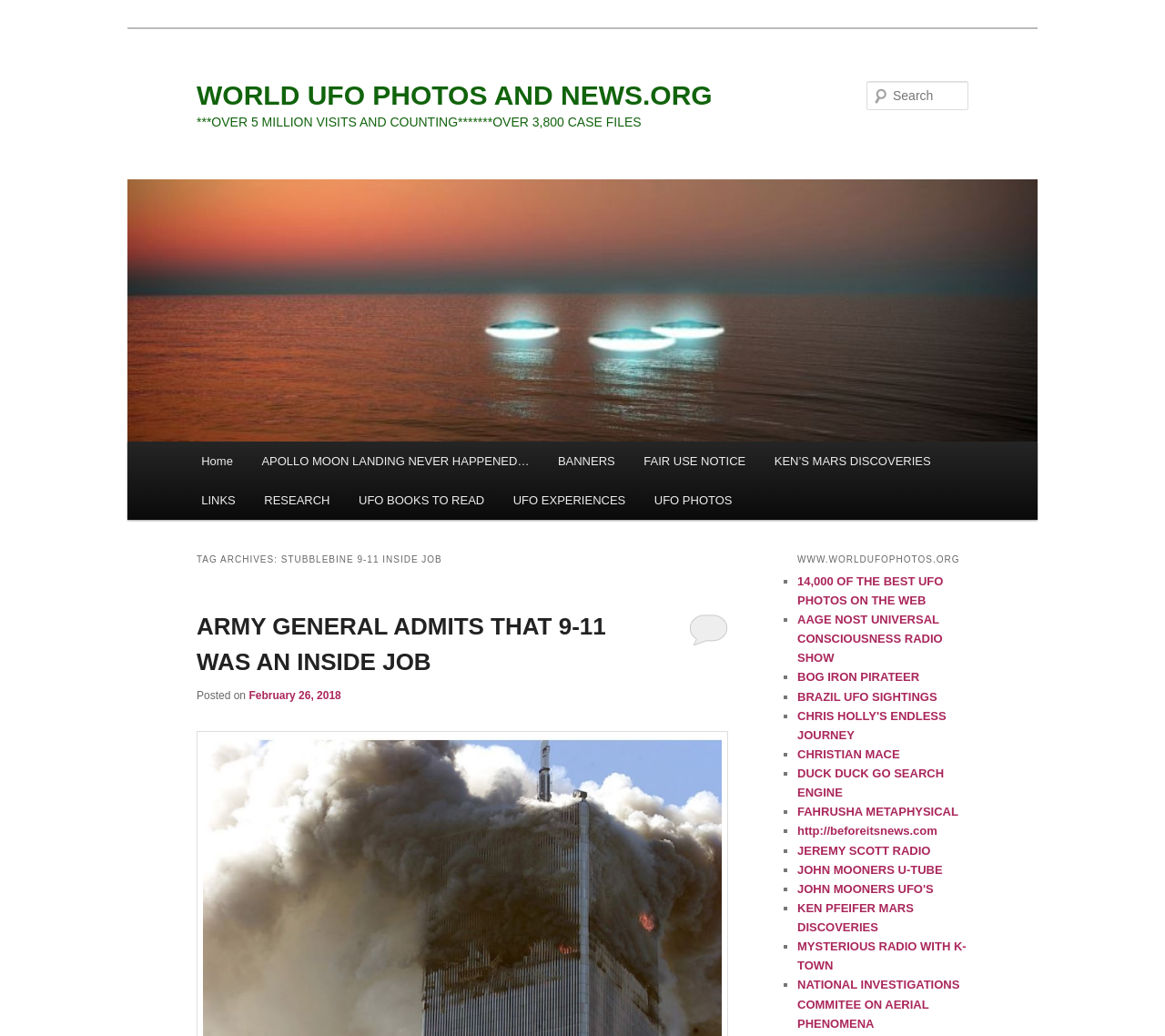Identify the bounding box coordinates of the clickable region required to complete the instruction: "Read about Apollo moon landing conspiracy". The coordinates should be given as four float numbers within the range of 0 and 1, i.e., [left, top, right, bottom].

[0.212, 0.426, 0.467, 0.464]